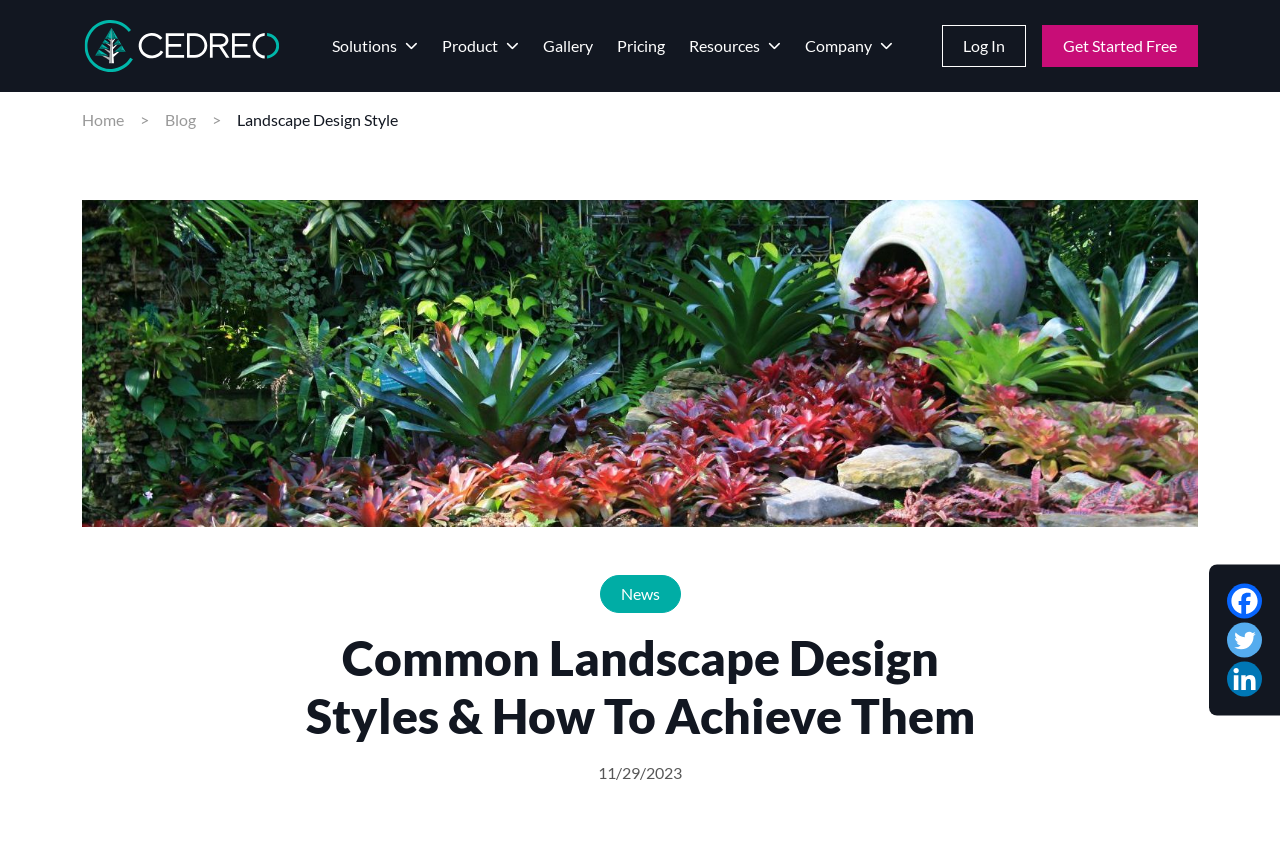How many social media links are present?
Answer the question with as much detail as possible.

The social media links are located at the bottom-right corner of the webpage. There are three links: Facebook, Twitter, and Linkedin.